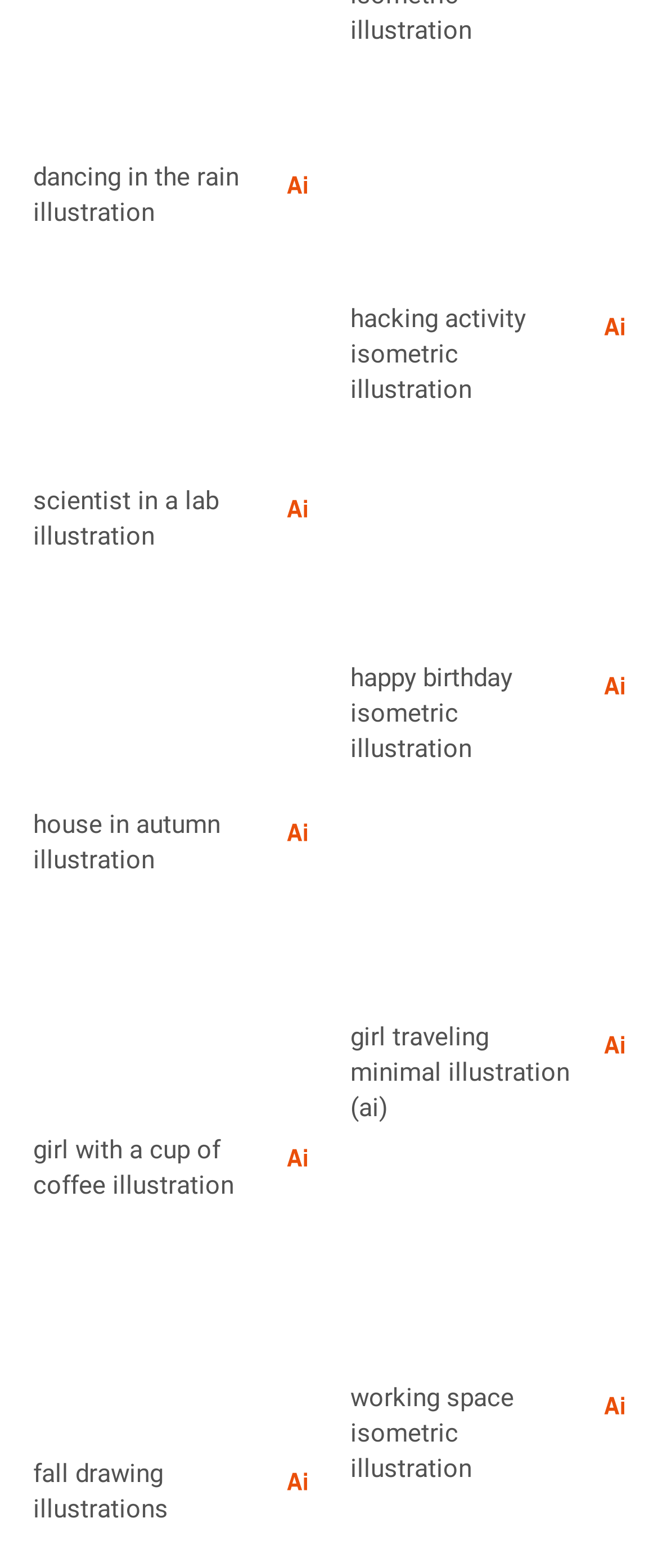Could you provide the bounding box coordinates for the portion of the screen to click to complete this instruction: "View dancing in the rain illustration"?

[0.05, 0.099, 0.384, 0.149]